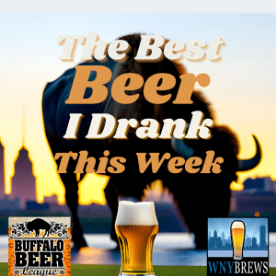What organizations' logos are showcased in the lower corners?
Refer to the screenshot and deliver a thorough answer to the question presented.

In the lower corners, the logos of the Buffalo Beer League and WNY Brews are showcased, enhancing the local beer culture reference.